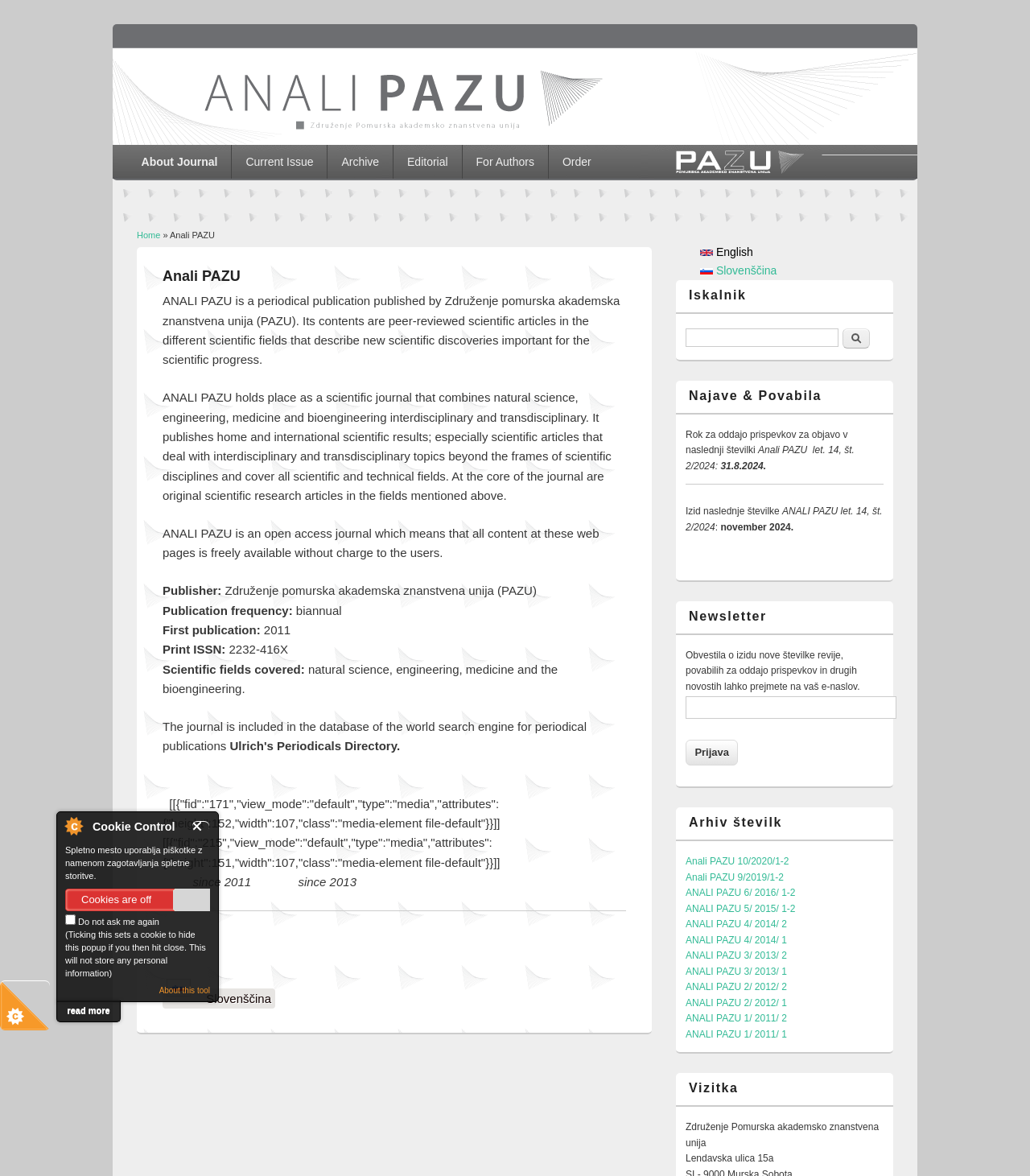Please identify the bounding box coordinates of the clickable area that will fulfill the following instruction: "View the current issue". The coordinates should be in the format of four float numbers between 0 and 1, i.e., [left, top, right, bottom].

[0.225, 0.123, 0.318, 0.152]